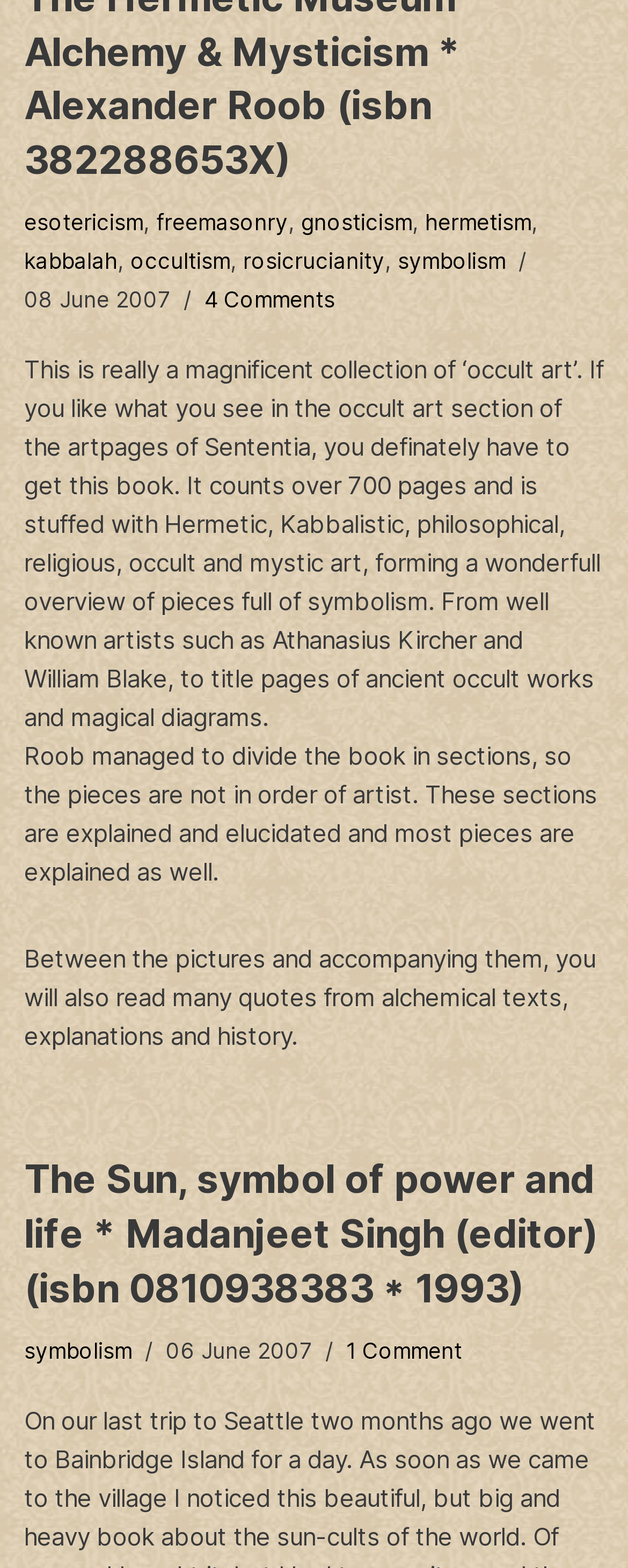Please provide a comprehensive answer to the question based on the screenshot: How many comments does the first article have?

I found a link '4 Comments' associated with the first article, indicating that it has 4 comments.